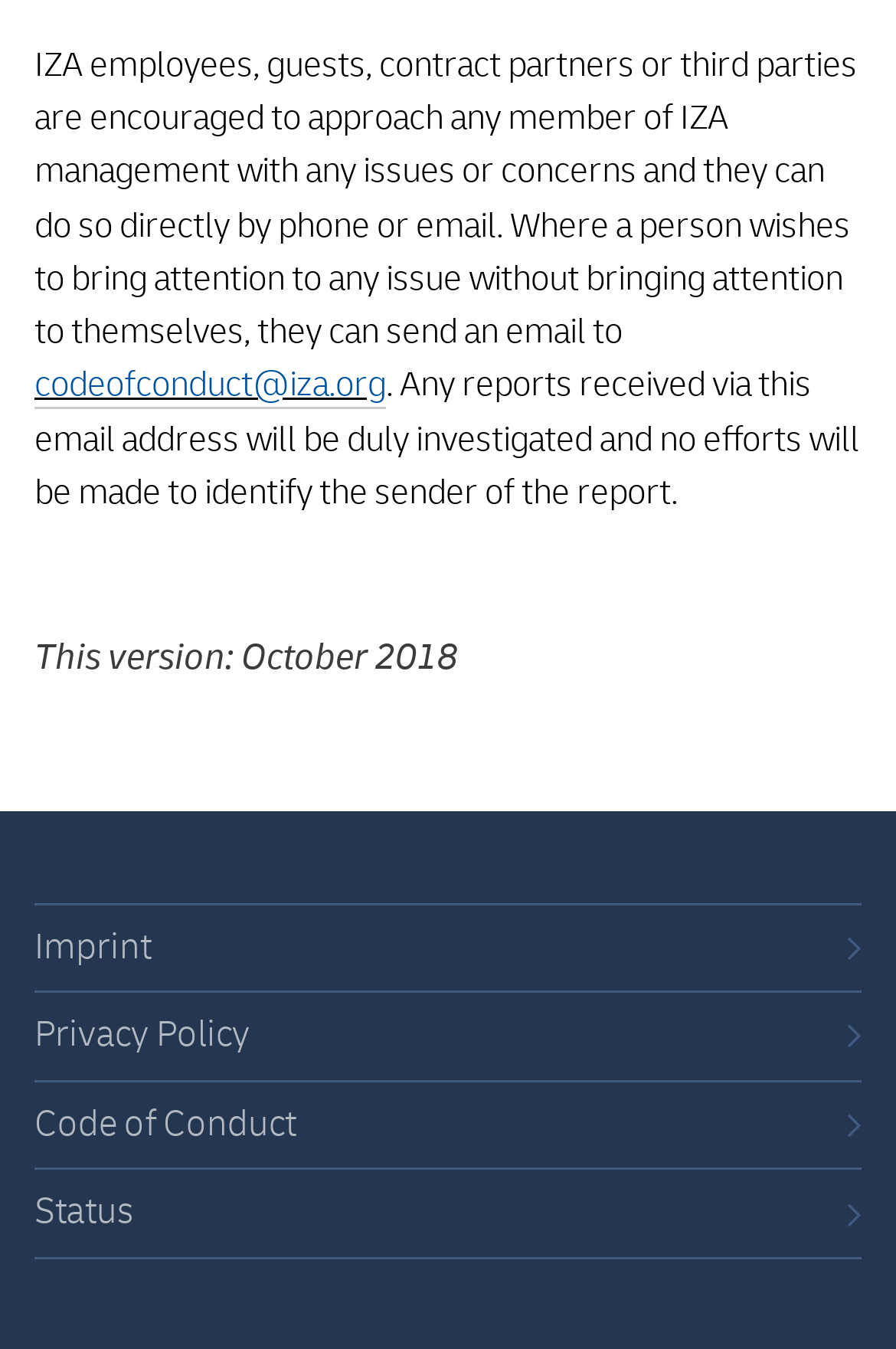What is the purpose of the links at the bottom of the page?
Using the visual information, respond with a single word or phrase.

Access to related documents